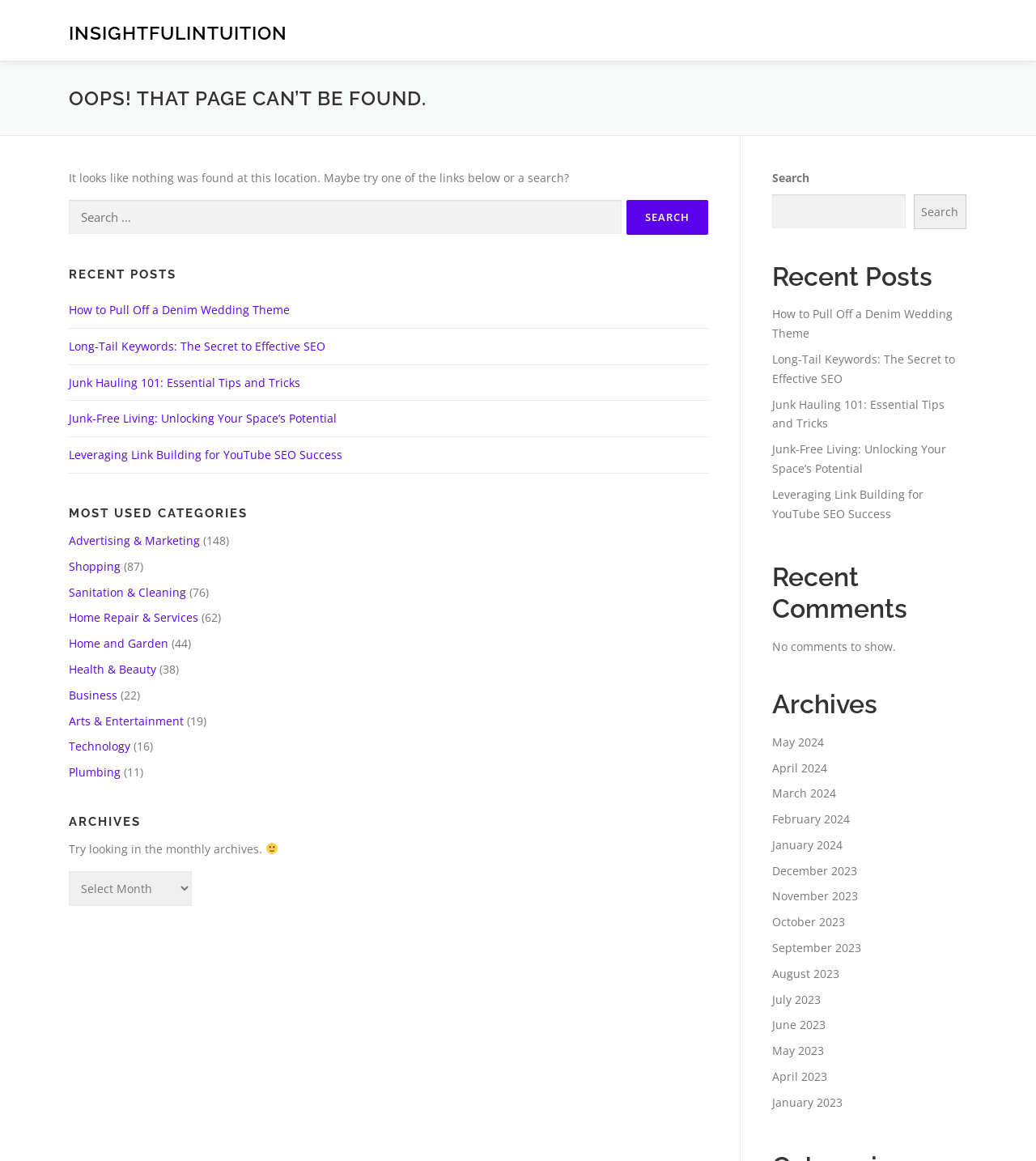Please find and provide the title of the webpage.

OOPS! THAT PAGE CAN’T BE FOUND.